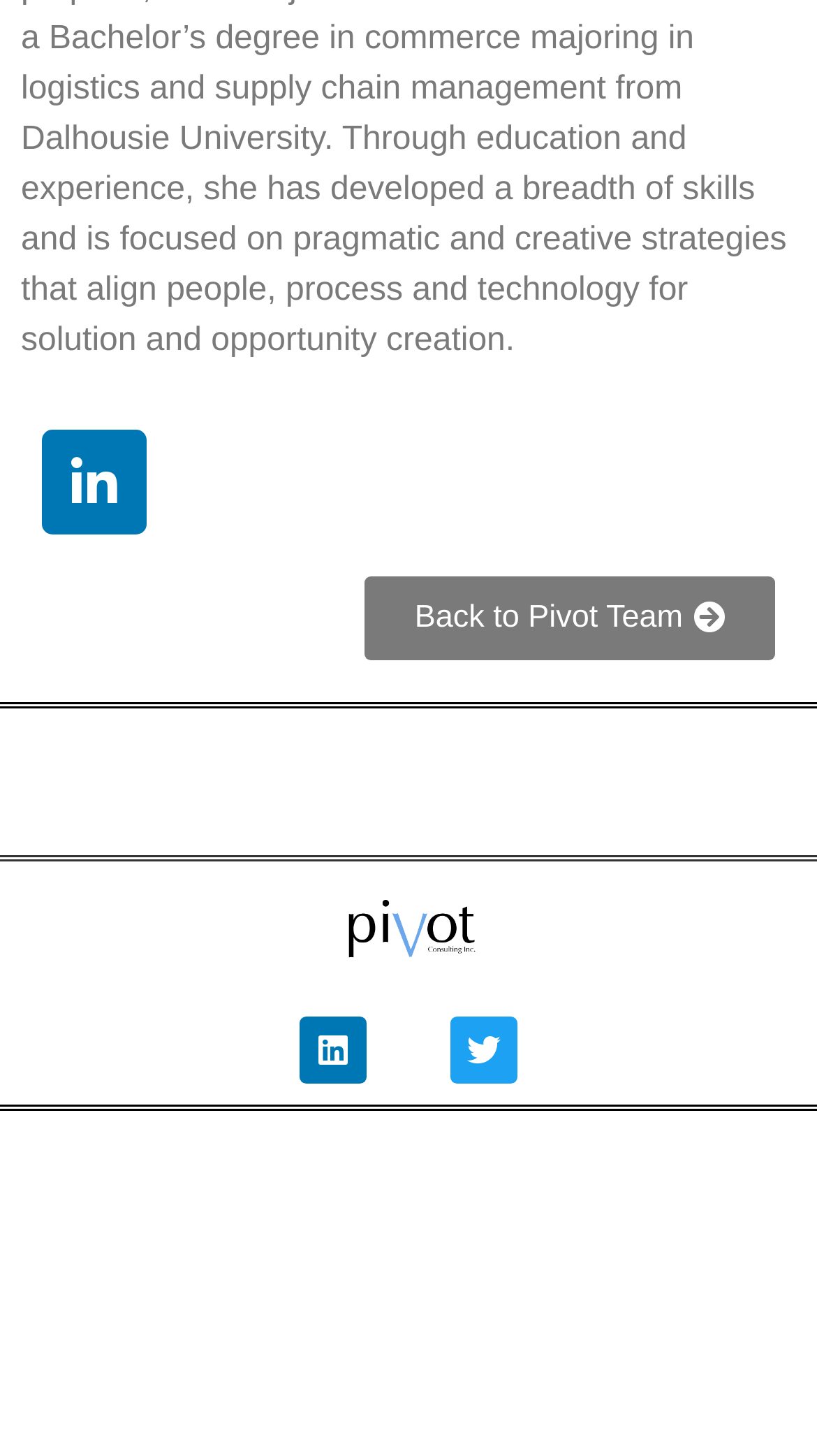Bounding box coordinates are to be given in the format (top-left x, top-left y, bottom-right x, bottom-right y). All values must be floating point numbers between 0 and 1. Provide the bounding box coordinate for the UI element described as: Twitter

[0.551, 0.698, 0.633, 0.744]